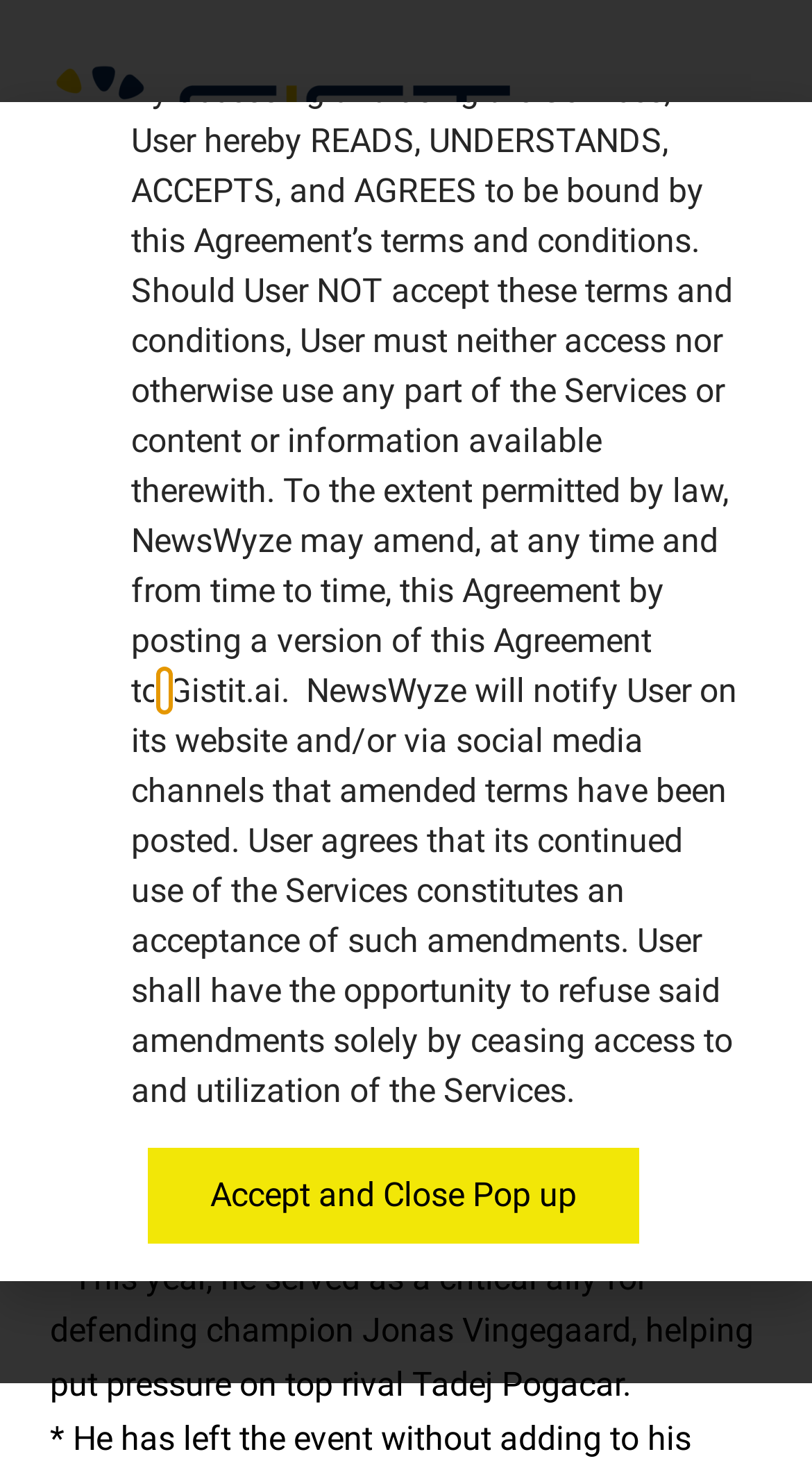What is the name of the cyclist who left the Tour de France?
Based on the image, answer the question with as much detail as possible.

The answer can be found in the heading 'Wout van Aert leaves Tour de France to be with pregnant wife: ‘It’s an easy decision’’ which is located at the top of the webpage. The heading clearly states the name of the cyclist who left the Tour de France.